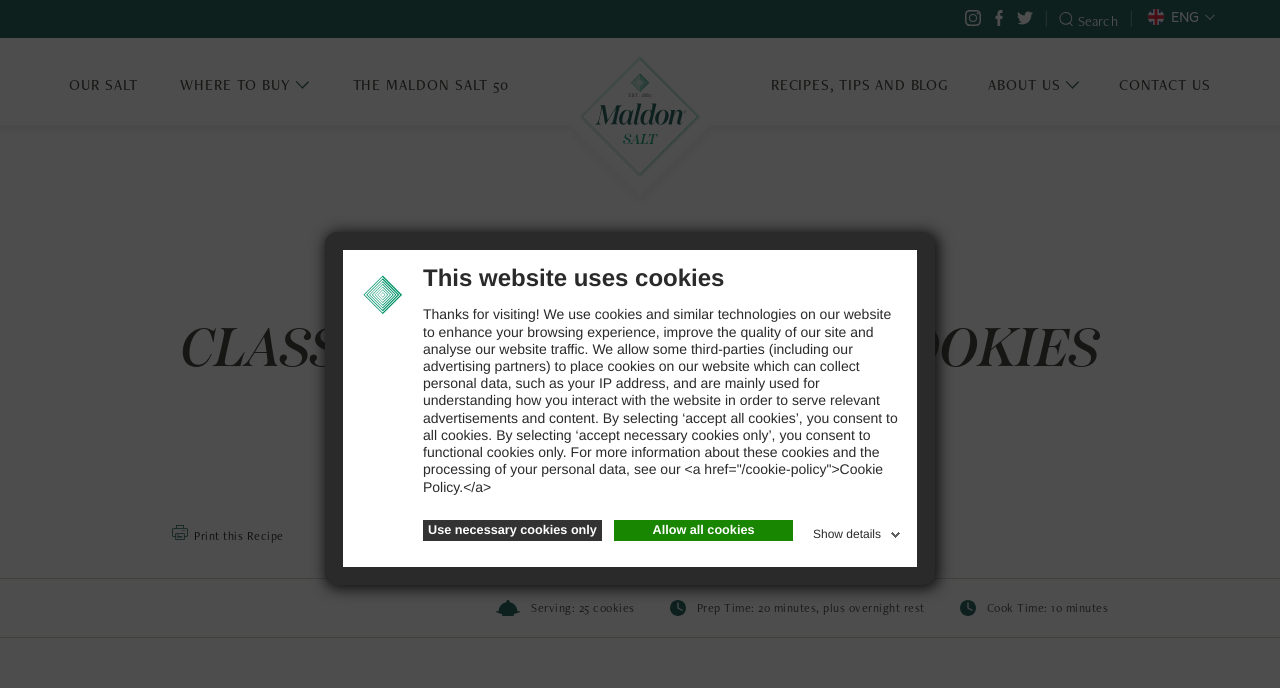What is the function of the search bar?
Answer the question with as much detail as possible.

The search bar on the webpage has a placeholder text 'Search Maldon Salt', indicating that it is used to search for content related to Maldon Salt.